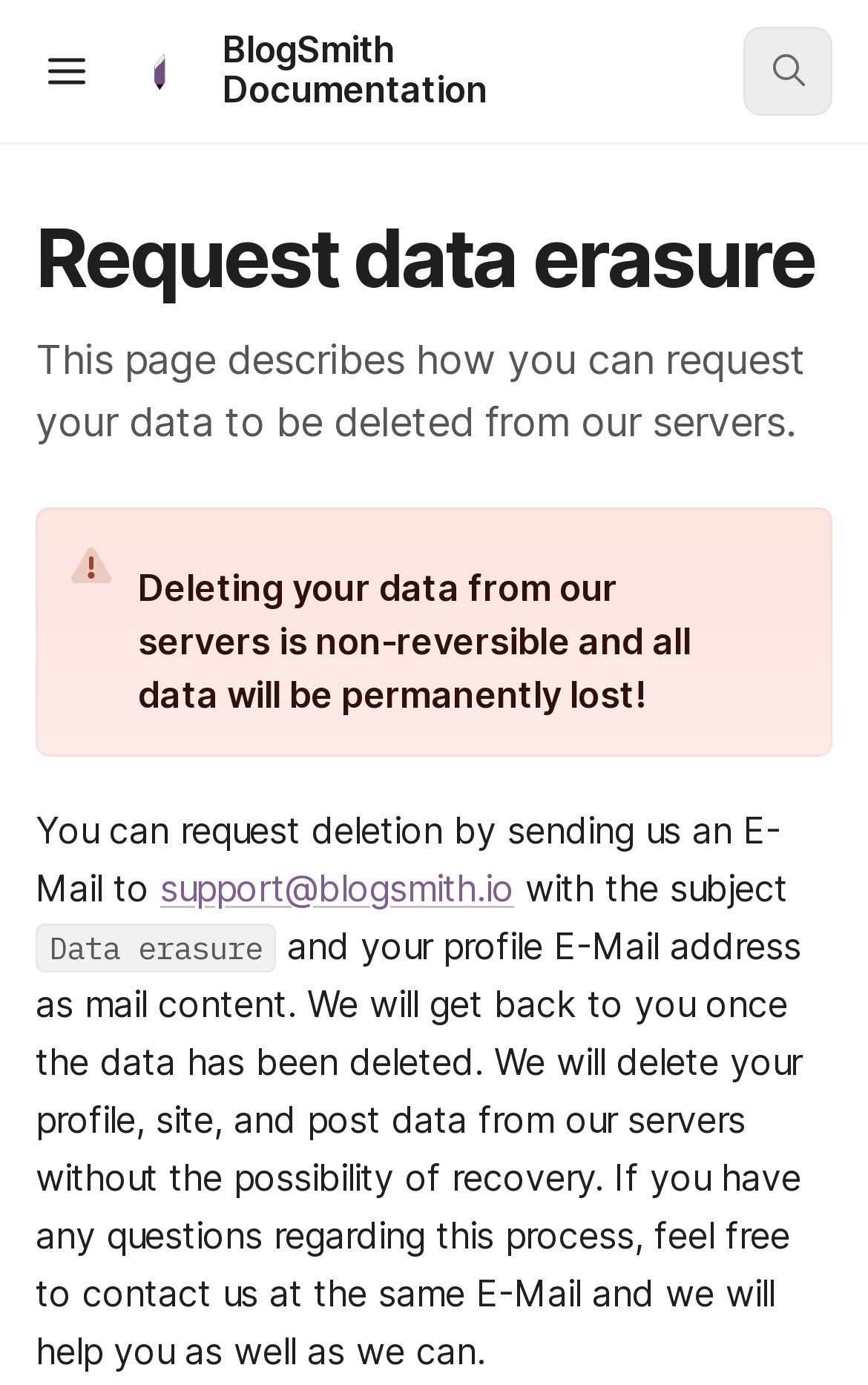Create a detailed description of the webpage's content and layout.

This webpage is about requesting data erasure from BlogSmith servers. At the top left, there is a button to open the table of contents, accompanied by a small image. Next to it, on the top center, is the BlogSmith Documentation logo, which is an image with a heading that reads "BlogSmith Documentation". On the top right, there is a search button with a small image.

Below the top section, there is a main header that reads "Request data erasure". Underneath, there is a paragraph of text that summarizes the purpose of the page, which is to guide users on how to request their data to be deleted from the servers.

Further down, there is an image, followed by a heading that warns users that deleting their data is non-reversible and will result in permanent loss of all data. Next to this heading, there is a direct link to the relevant section.

The main content of the page is divided into sections. The first section explains that users can request deletion by sending an email to the support team, with the subject "Data erasure" and their profile email address as the mail content. The second section provides additional information about the deletion process, stating that the team will delete the user's profile, site, and post data from the servers without the possibility of recovery. It also offers support for any questions regarding the process.